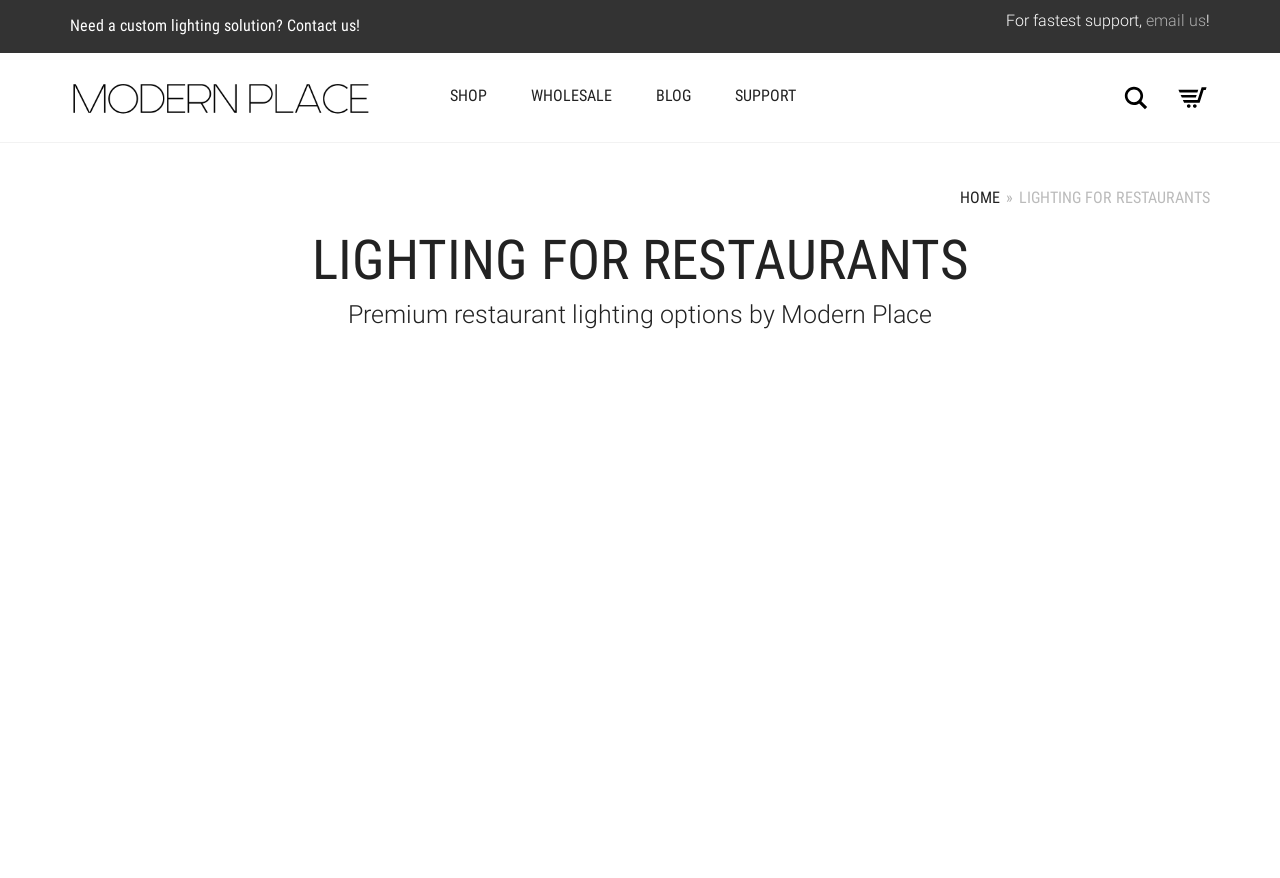Identify the bounding box coordinates of the specific part of the webpage to click to complete this instruction: "Email us for support".

[0.895, 0.013, 0.942, 0.034]